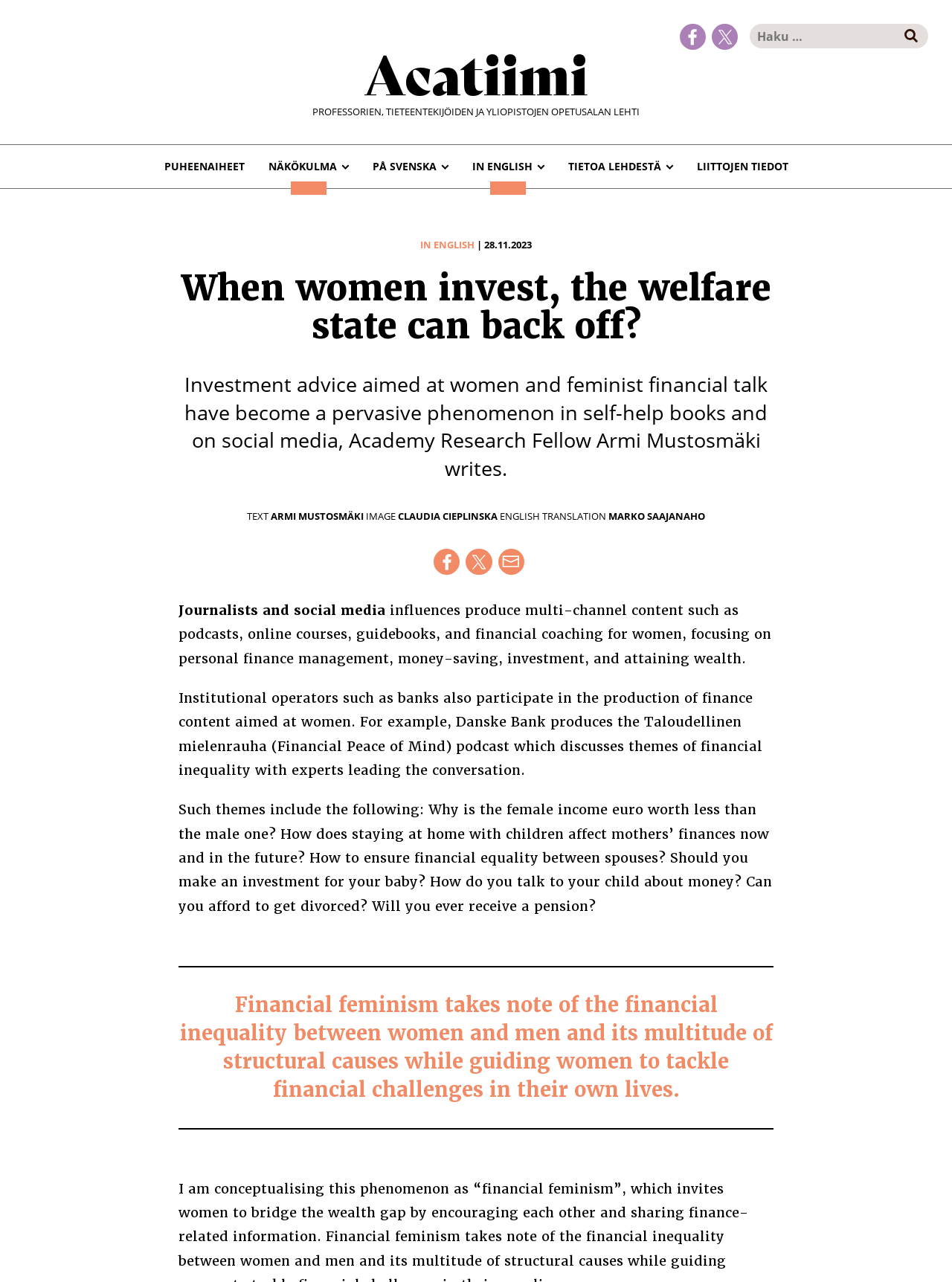Analyze the image and provide a detailed answer to the question: What is the purpose of financial feminism?

According to the article, financial feminism takes note of the financial inequality between women and men and its multitude of structural causes, while guiding women to tackle financial challenges in their own lives.